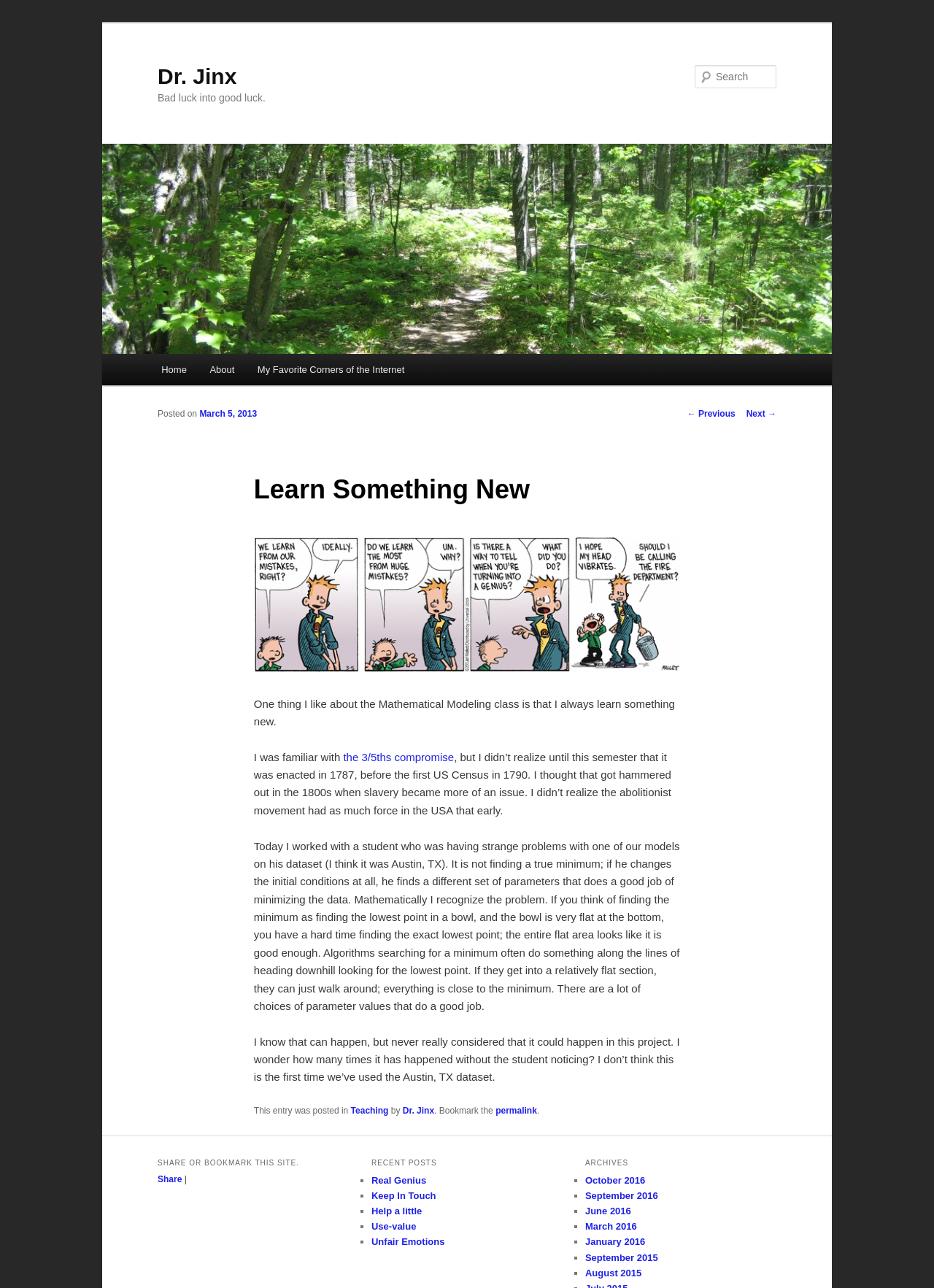Identify the bounding box of the HTML element described here: "My account". Provide the coordinates as four float numbers between 0 and 1: [left, top, right, bottom].

None